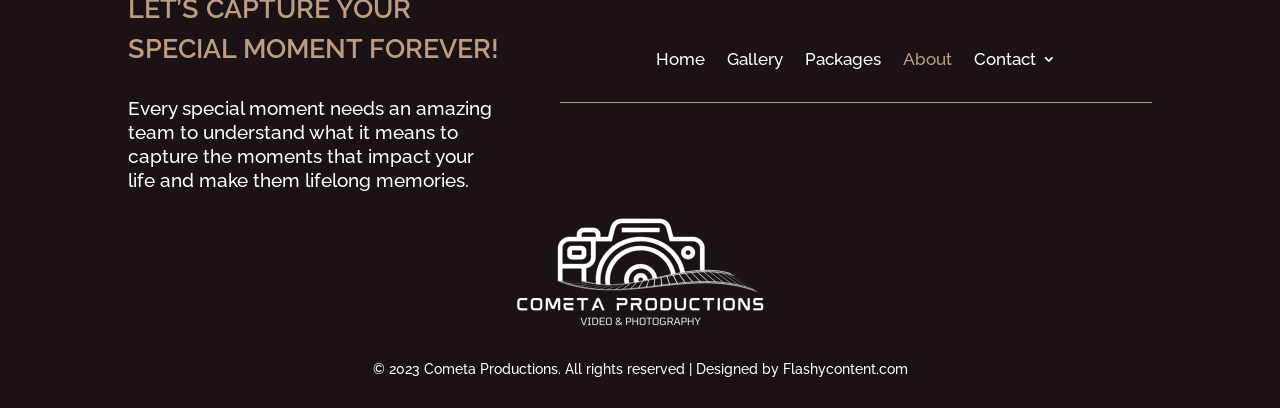What is the copyright year of the website?
Please provide a detailed and comprehensive answer to the question.

The copyright year of the website is 2023, as indicated by the text '© 2023 Cometa Productions. All rights reserved' at the bottom of the webpage.